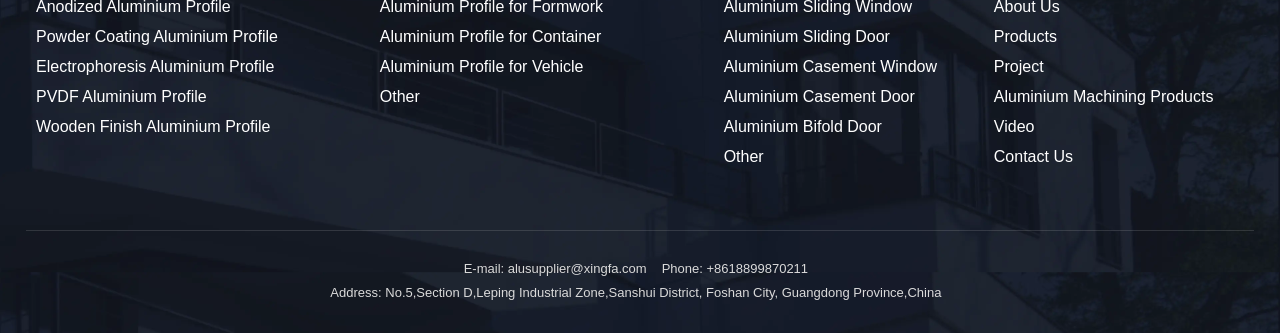From the image, can you give a detailed response to the question below:
How many categories of products are listed?

By analyzing the links on the webpage, I found five categories of products listed, which are Aluminium Profile for Container, Aluminium Profile for Vehicle, Aluminium Sliding Door, Aluminium Casement Window, and Aluminium Casement Door.